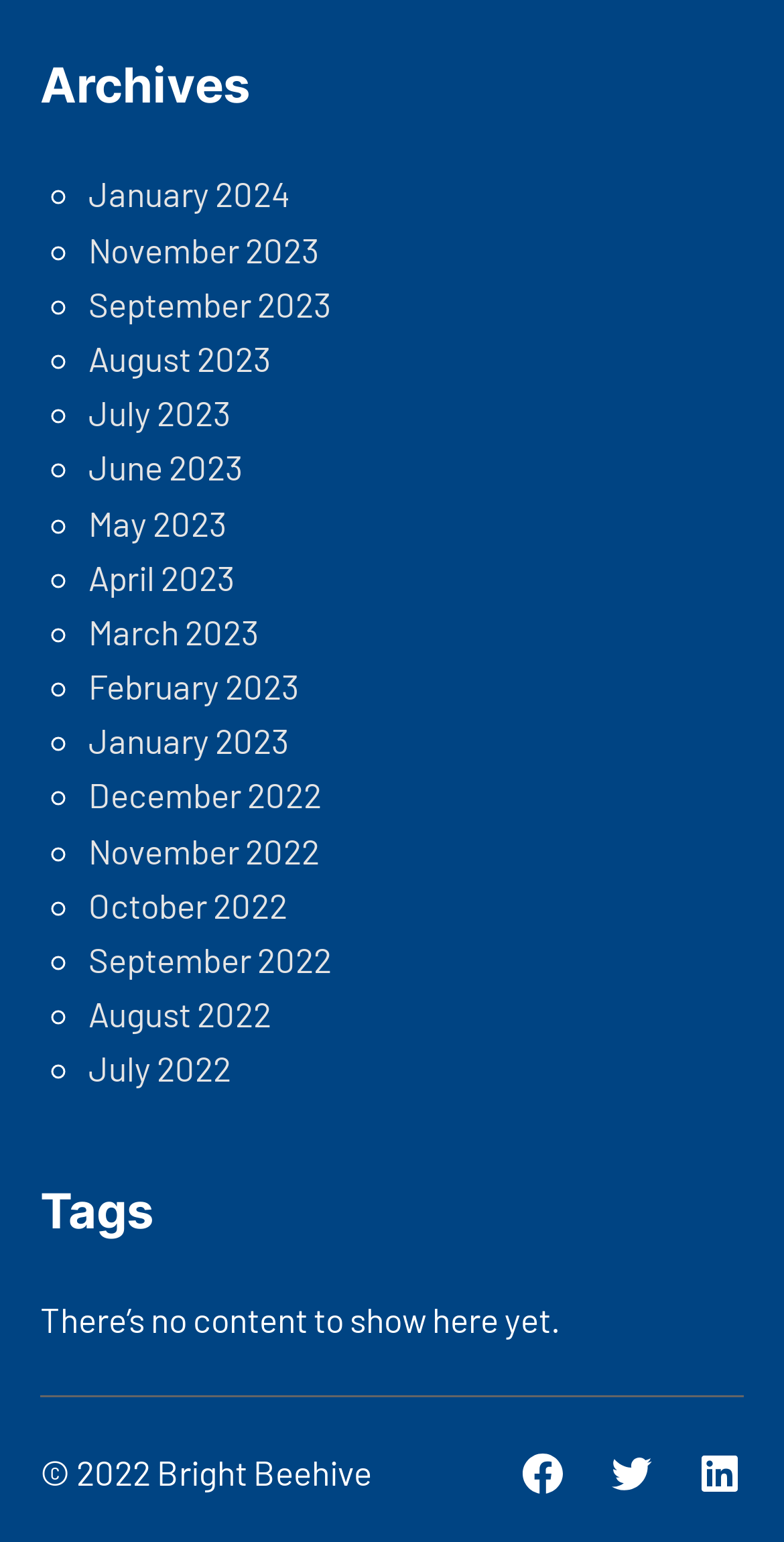What is the most recent archive?
With the help of the image, please provide a detailed response to the question.

The webpage has a list of archives, and the most recent one is 'January 2024' which is the first item in the list.